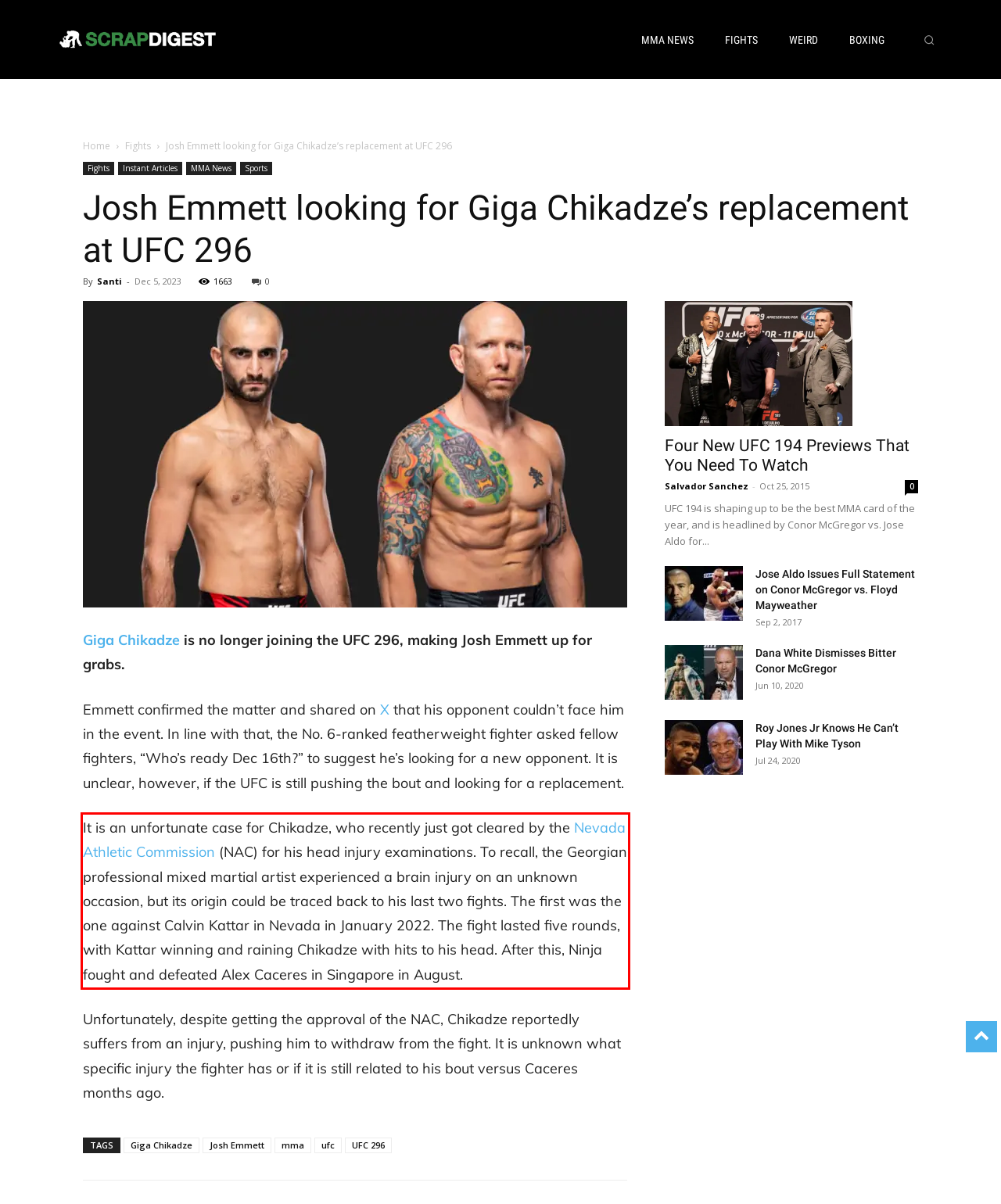Given the screenshot of a webpage, identify the red rectangle bounding box and recognize the text content inside it, generating the extracted text.

It is an unfortunate case for Chikadze, who recently just got cleared by the Nevada Athletic Commission (NAC) for his head injury examinations. To recall, the Georgian professional mixed martial artist experienced a brain injury on an unknown occasion, but its origin could be traced back to his last two fights. The first was the one against Calvin Kattar in Nevada in January 2022. The fight lasted five rounds, with Kattar winning and raining Chikadze with hits to his head. After this, Ninja fought and defeated Alex Caceres in Singapore in August.